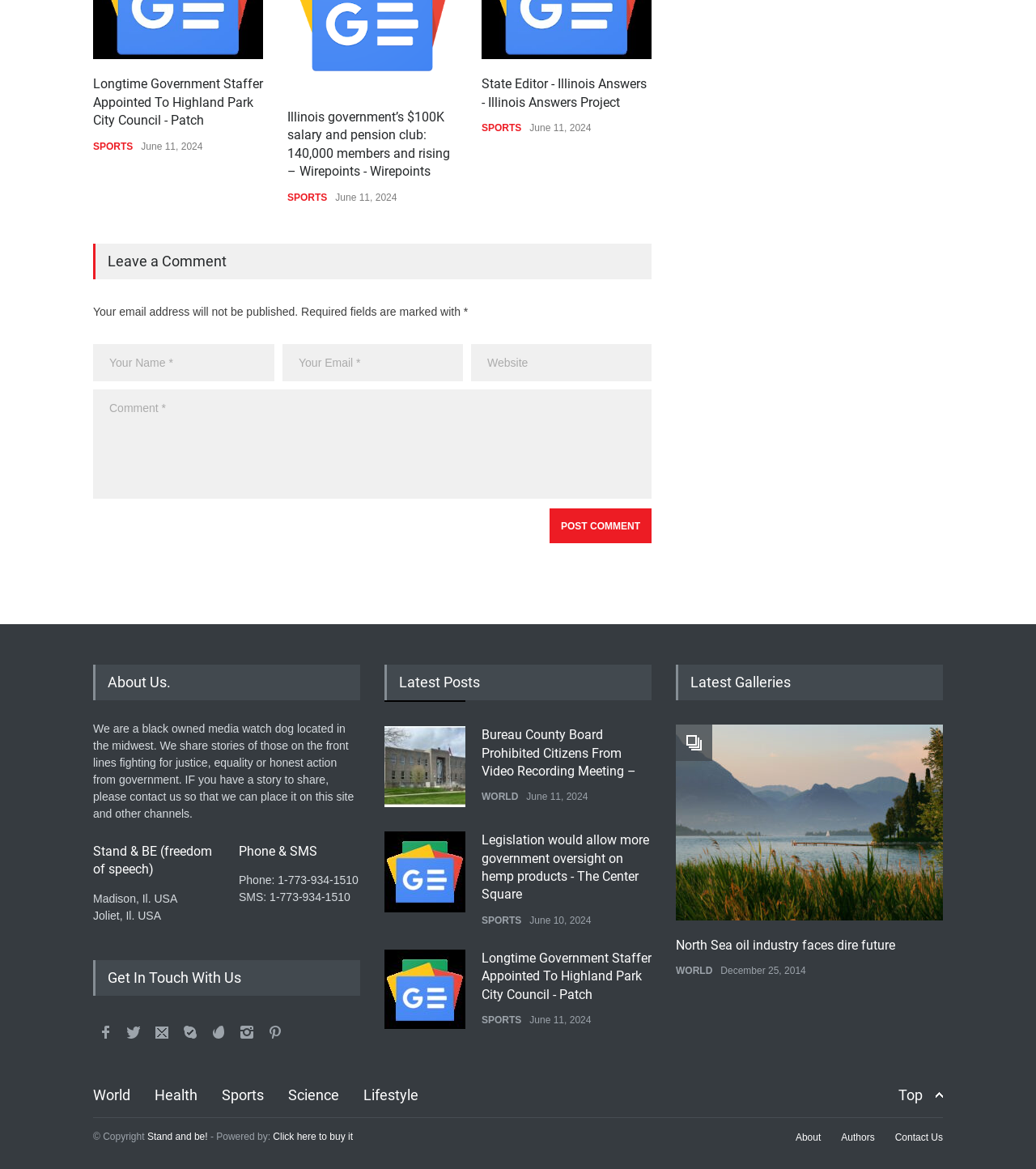Kindly determine the bounding box coordinates of the area that needs to be clicked to fulfill this instruction: "Click the 'POST COMMENT' button".

[0.53, 0.435, 0.629, 0.465]